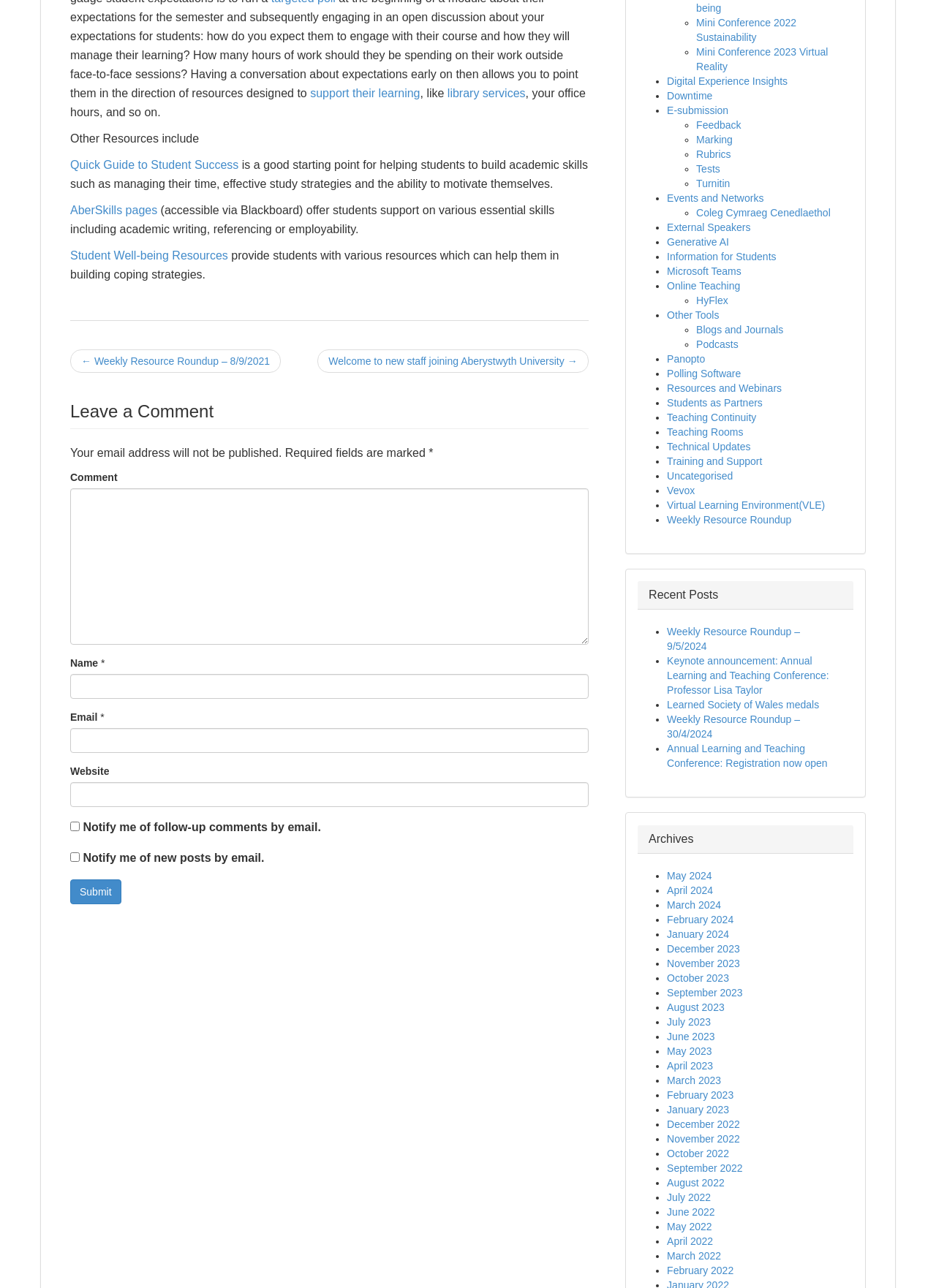Please identify the bounding box coordinates of where to click in order to follow the instruction: "Enter your name in the 'Name' field".

[0.075, 0.523, 0.629, 0.542]